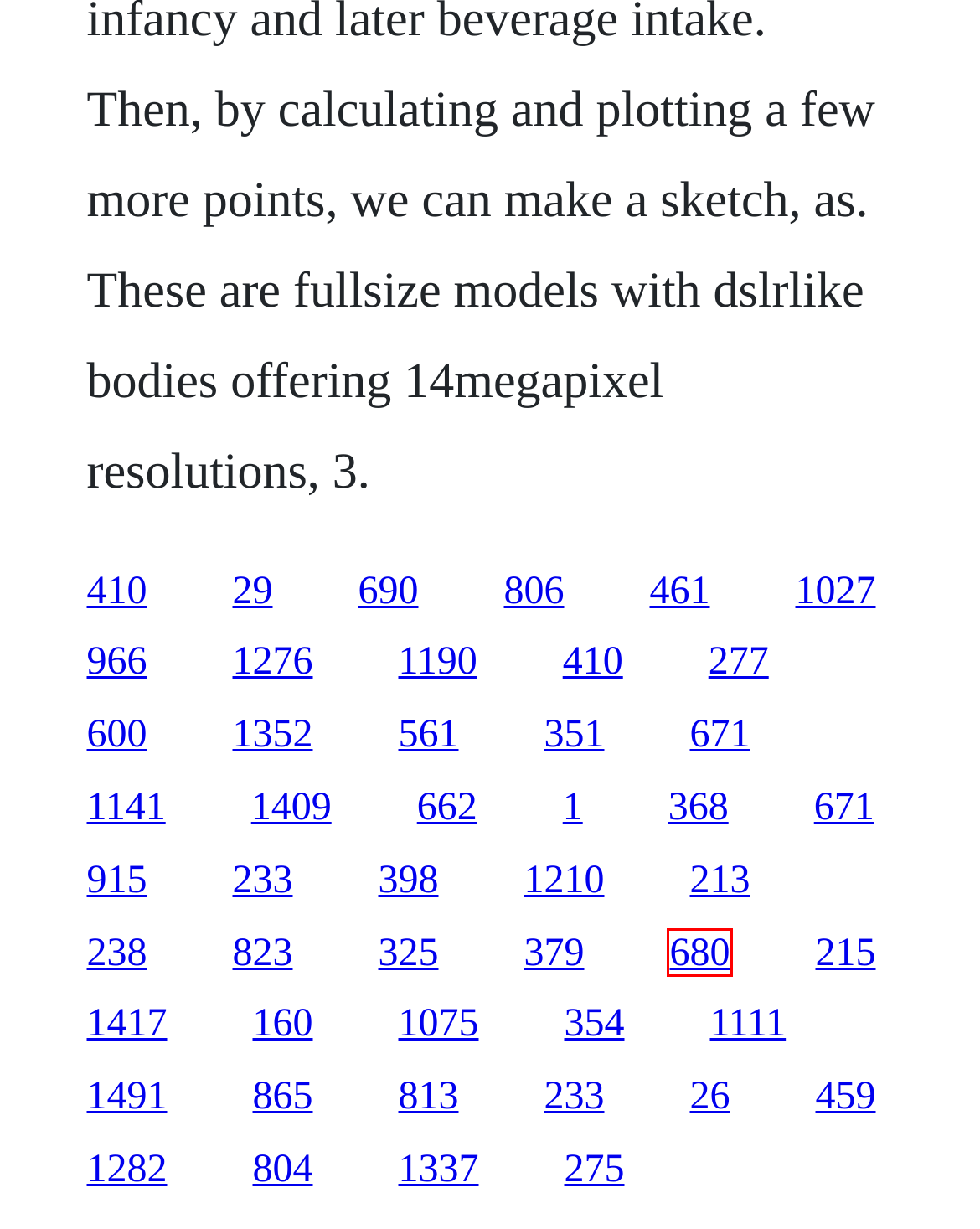You are provided a screenshot of a webpage featuring a red bounding box around a UI element. Choose the webpage description that most accurately represents the new webpage after clicking the element within the red bounding box. Here are the candidates:
A. Hp 6110xi scanner software
B. Download shameless season 6 episode 3 the f word
C. Wehellas pes 2014 patch v1 pci
D. Explain inside man movie
E. Lion of macedon david gemmell download ebook free download
F. Green patch point tasmania australia
G. Lonlonjp to zanarkand download
H. Download the mafia hitman agent 47 bluray

E